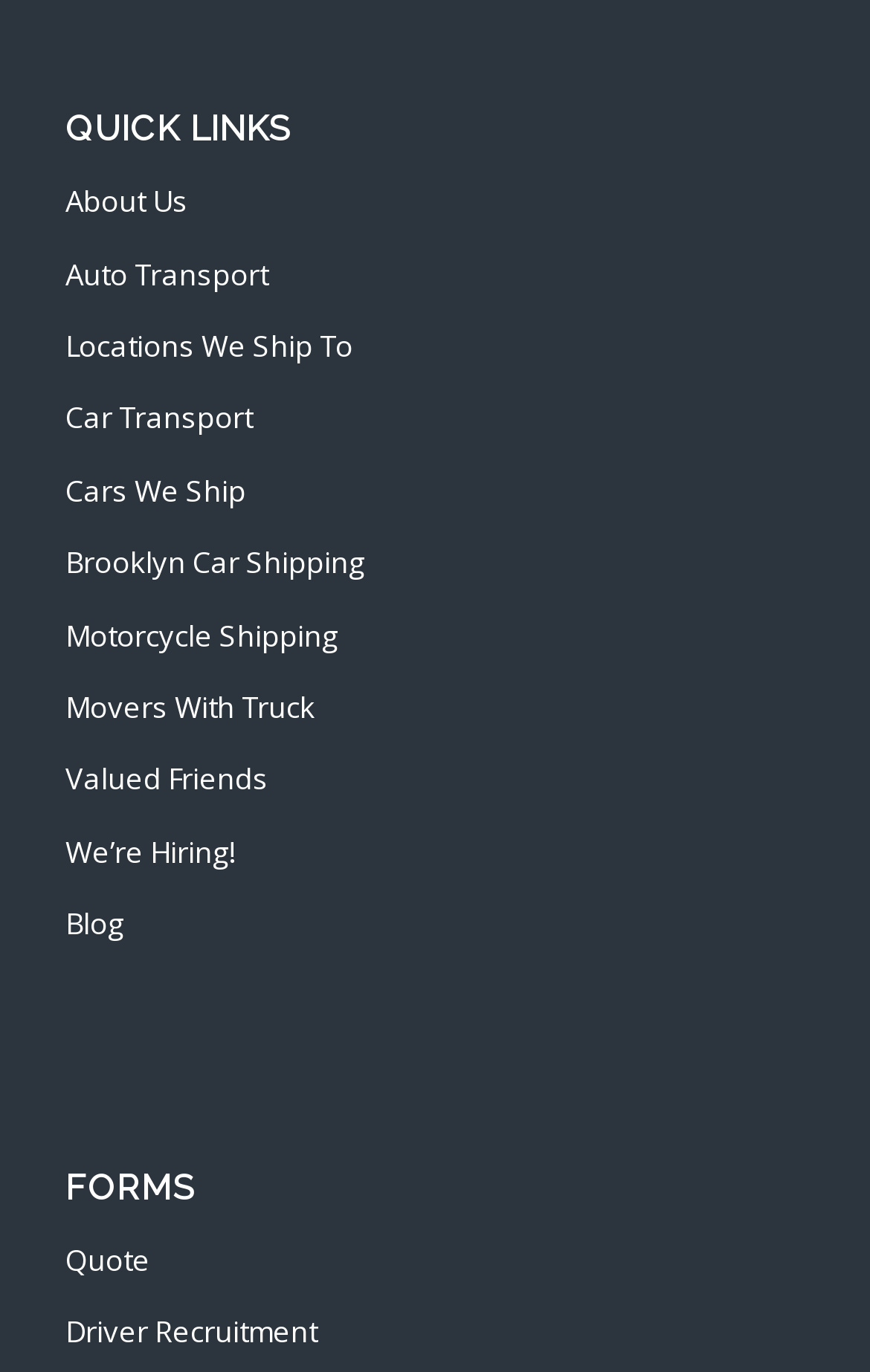What is the second form?
From the screenshot, provide a brief answer in one word or phrase.

Driver Recruitment